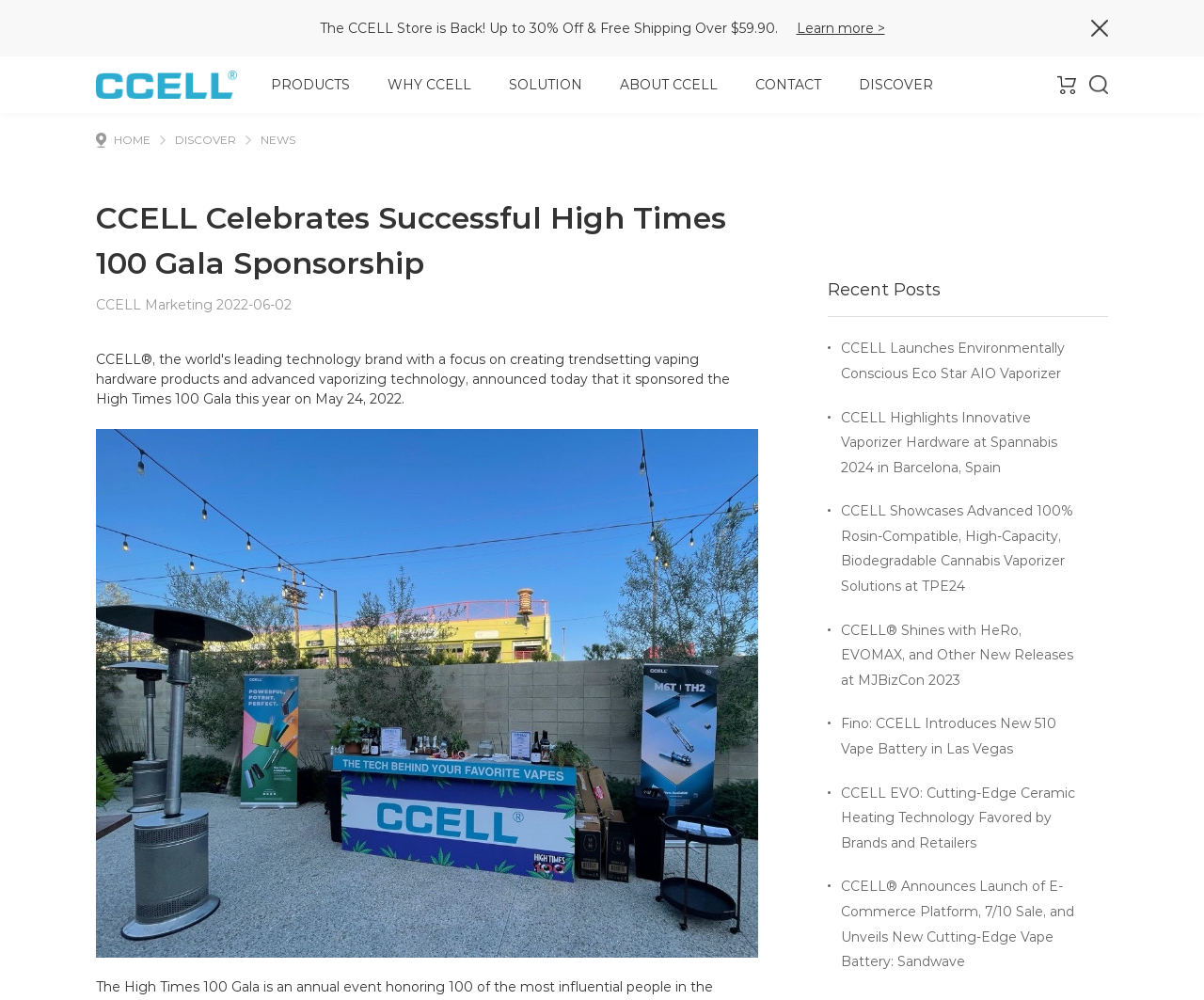Find the bounding box coordinates for the area that must be clicked to perform this action: "Go to the home page".

[0.095, 0.132, 0.125, 0.149]